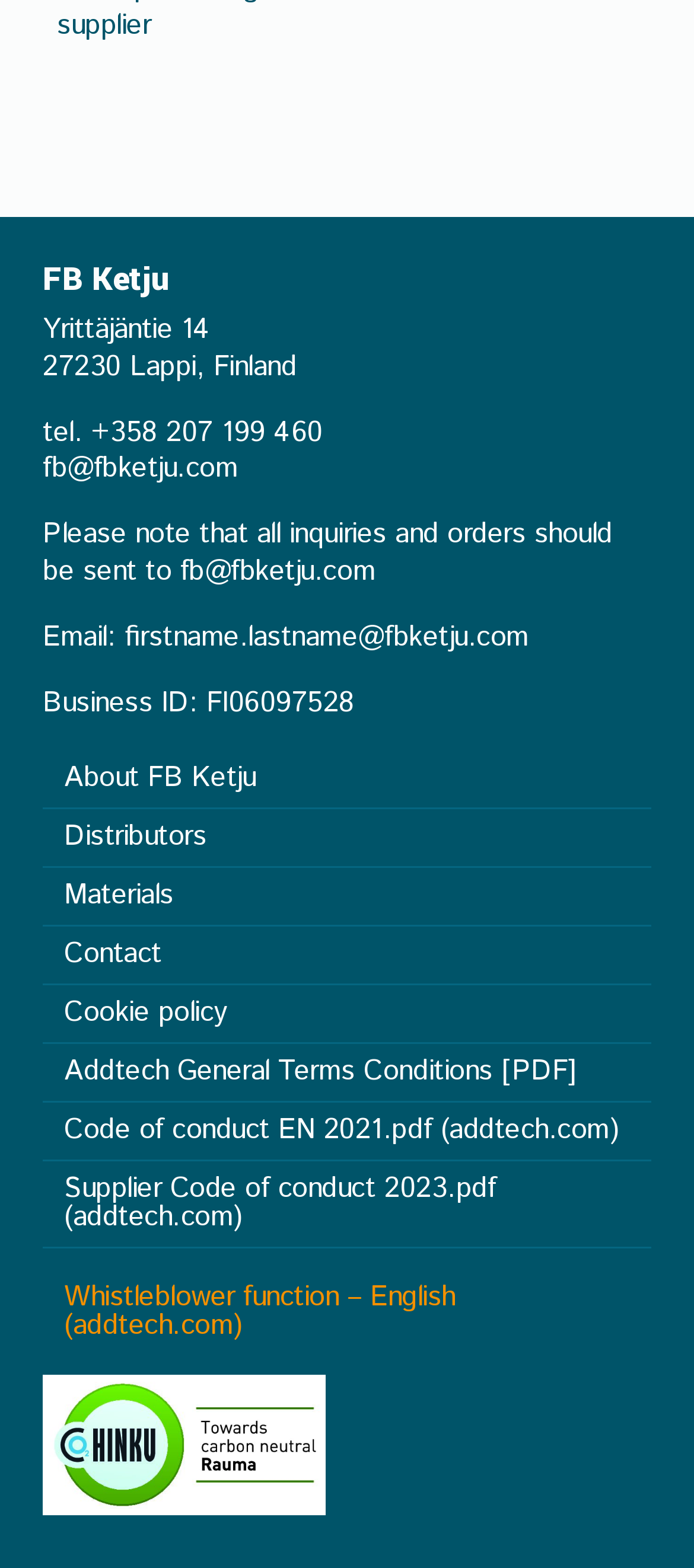Locate the bounding box coordinates of the area that needs to be clicked to fulfill the following instruction: "Learn about the materials of FB Ketju". The coordinates should be in the format of four float numbers between 0 and 1, namely [left, top, right, bottom].

[0.062, 0.554, 0.938, 0.59]